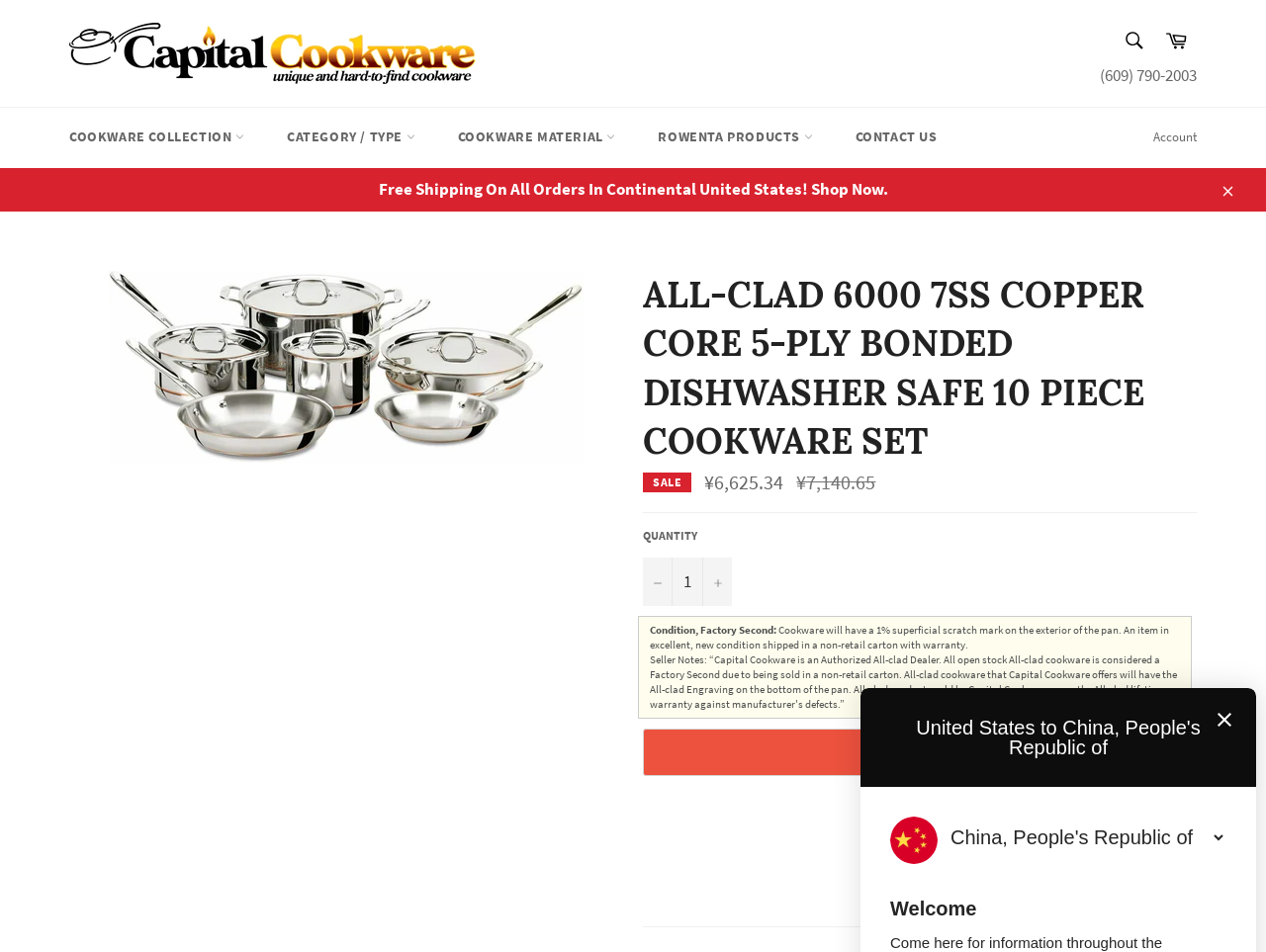Locate the bounding box of the UI element with the following description: "+".

[0.555, 0.586, 0.578, 0.637]